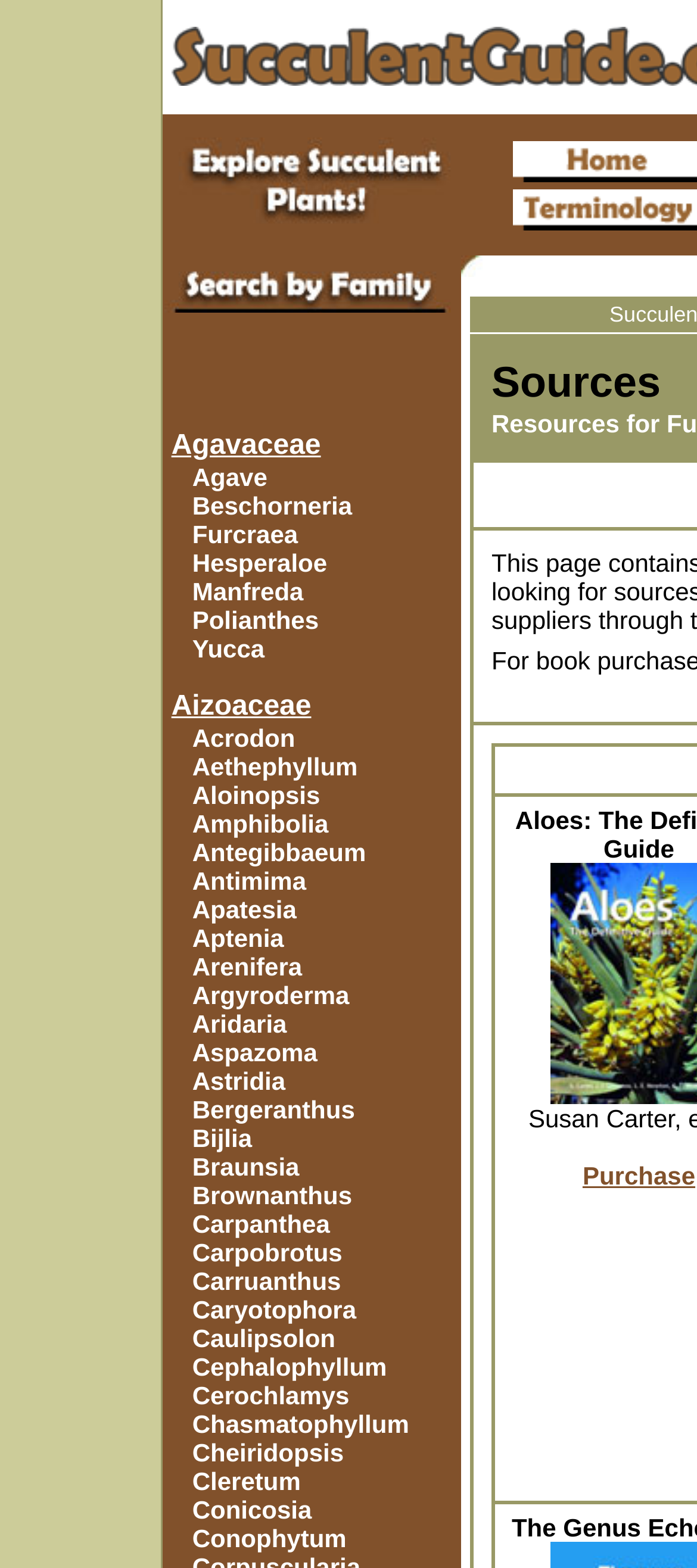Please identify the bounding box coordinates of where to click in order to follow the instruction: "Purchase something".

[0.836, 0.741, 0.997, 0.759]